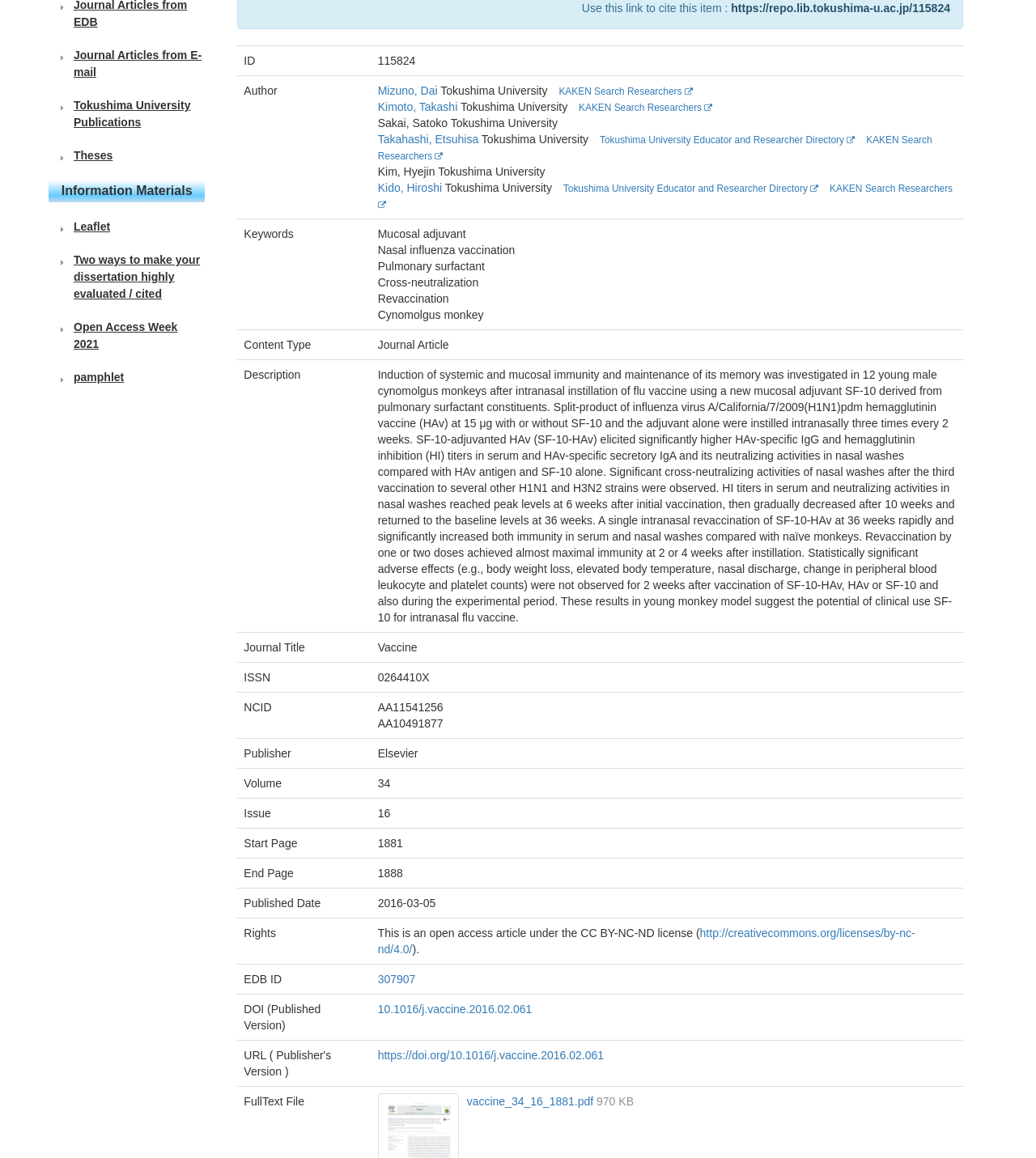Identify the bounding box of the UI element that matches this description: "Takahashi, Etsuhisa".

[0.365, 0.114, 0.462, 0.126]